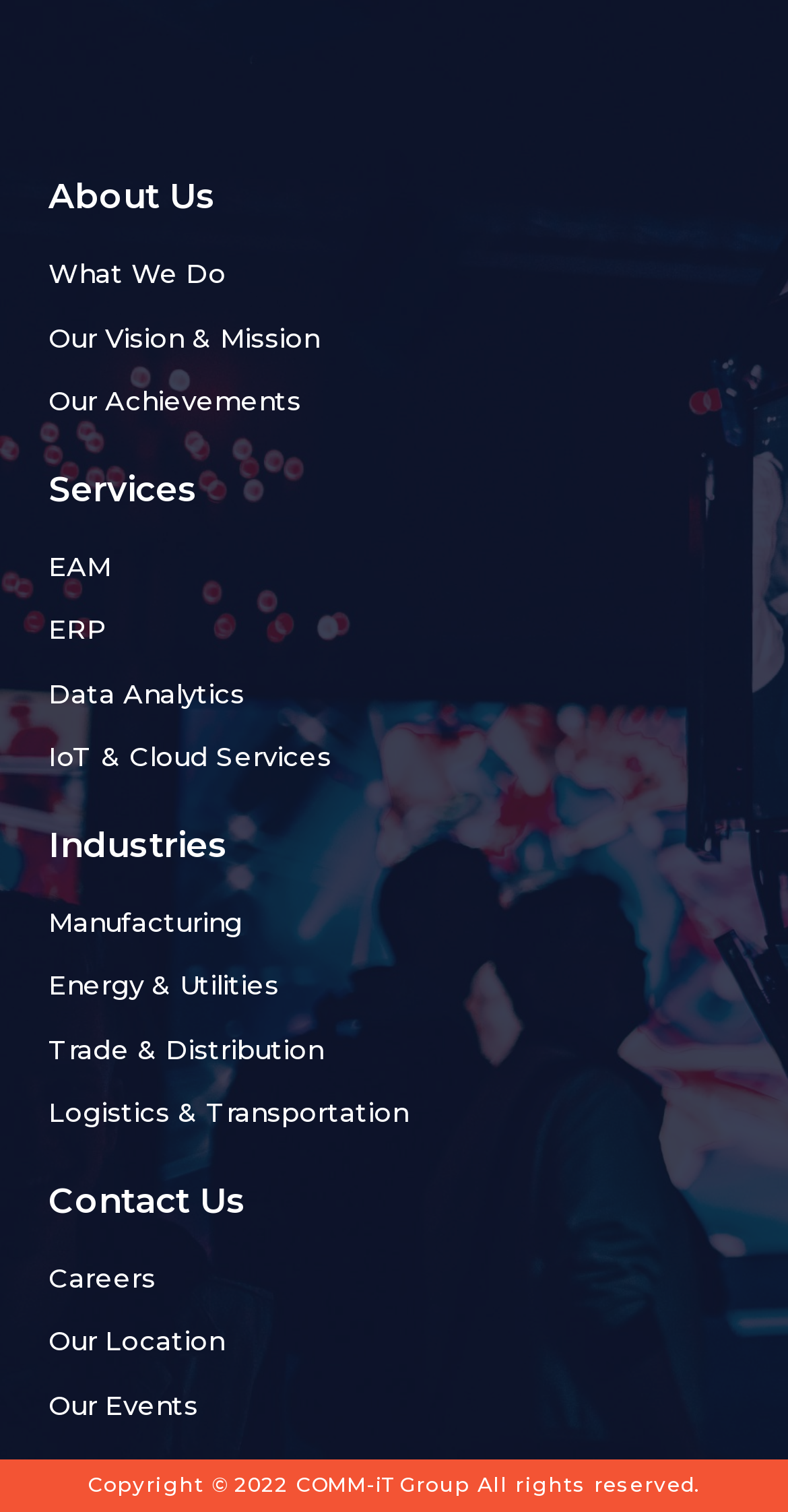Please provide a short answer using a single word or phrase for the question:
What is the main category of services offered?

EAM, ERP, etc.